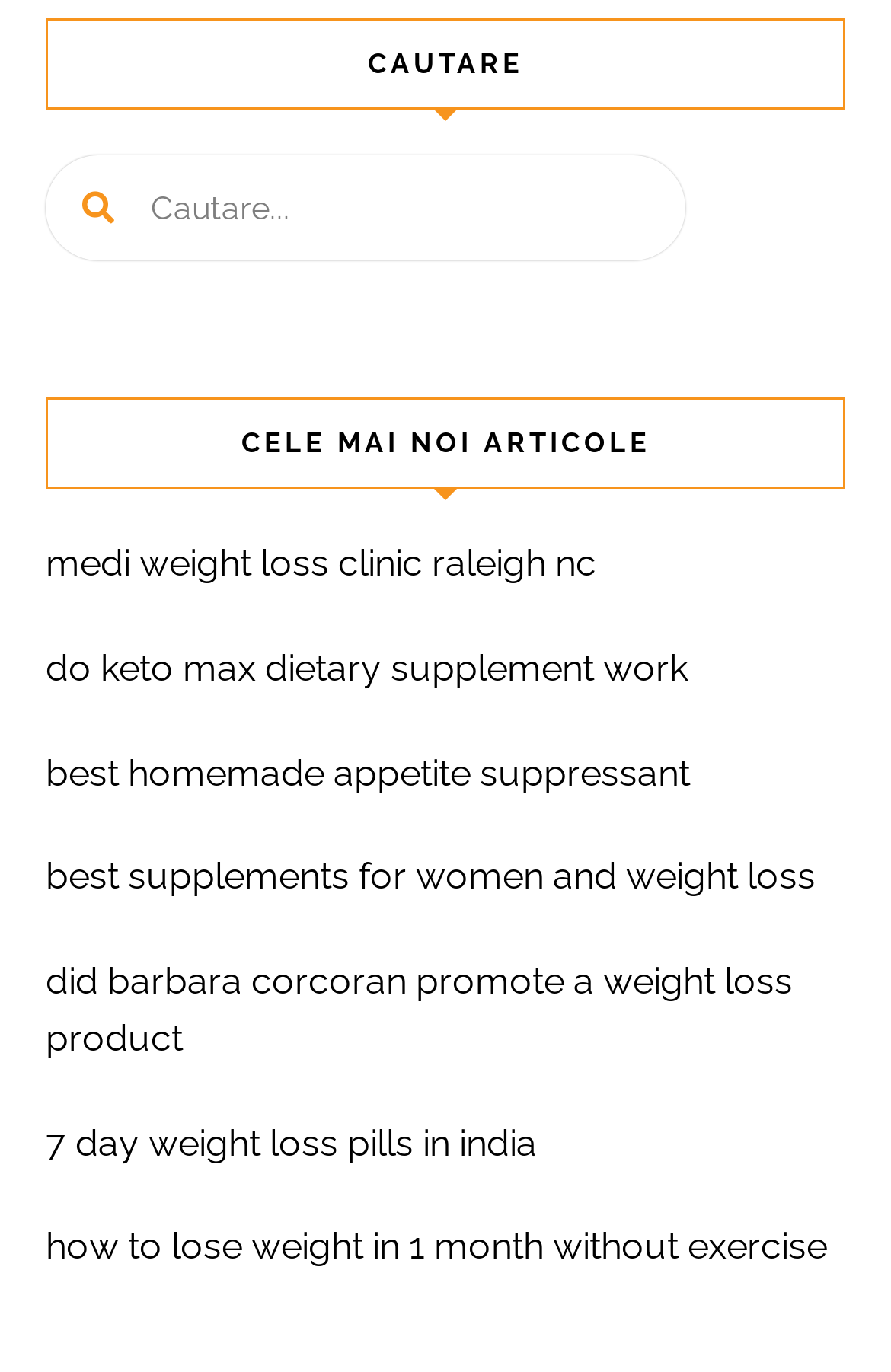Please analyze the image and provide a thorough answer to the question:
How many article links are listed?

There are 7 link elements listed on the webpage, each with a title related to weight loss. These links are listed below the 'CELE MAI NOI ARTICOLE' heading.